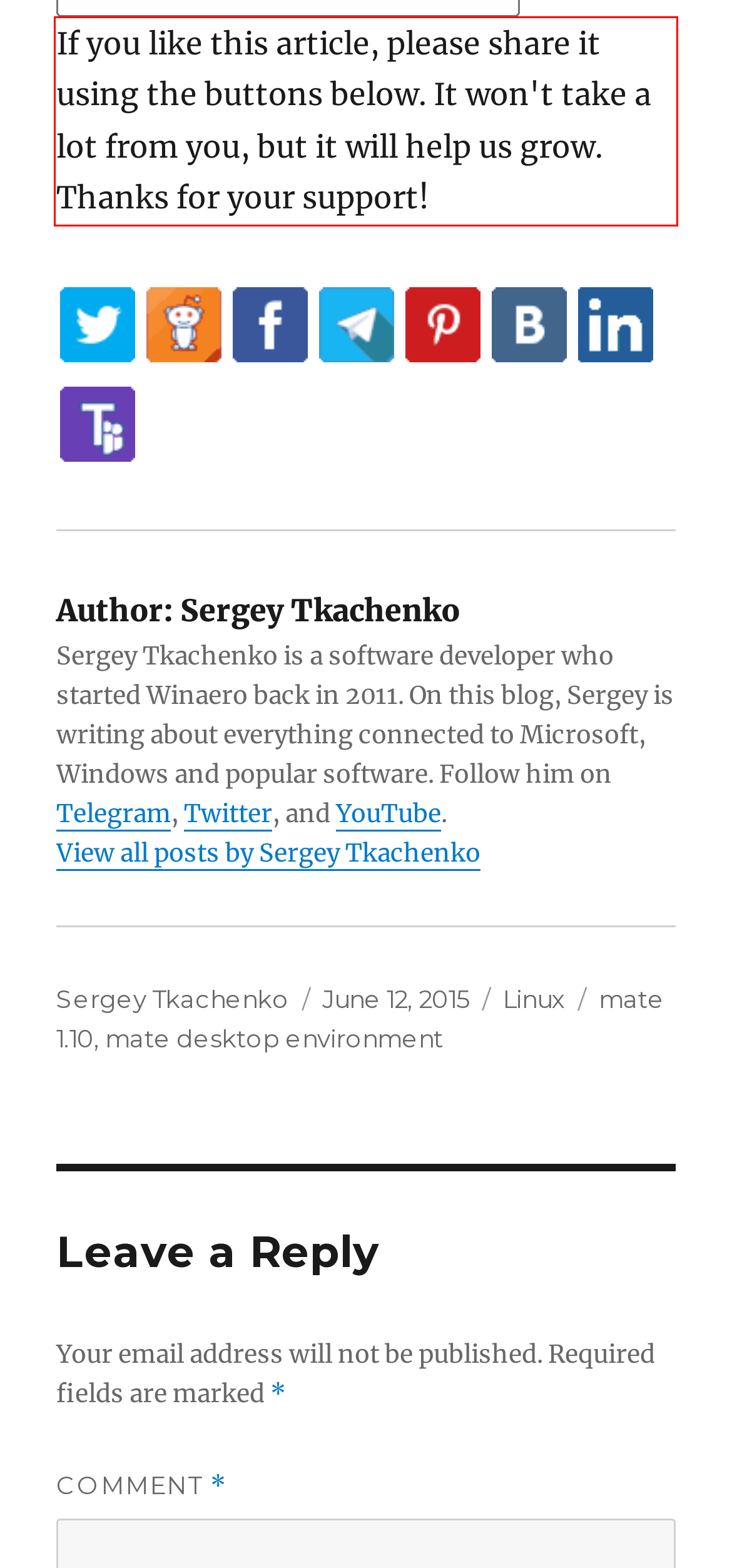Examine the webpage screenshot, find the red bounding box, and extract the text content within this marked area.

If you like this article, please share it using the buttons below. It won't take a lot from you, but it will help us grow. Thanks for your support!